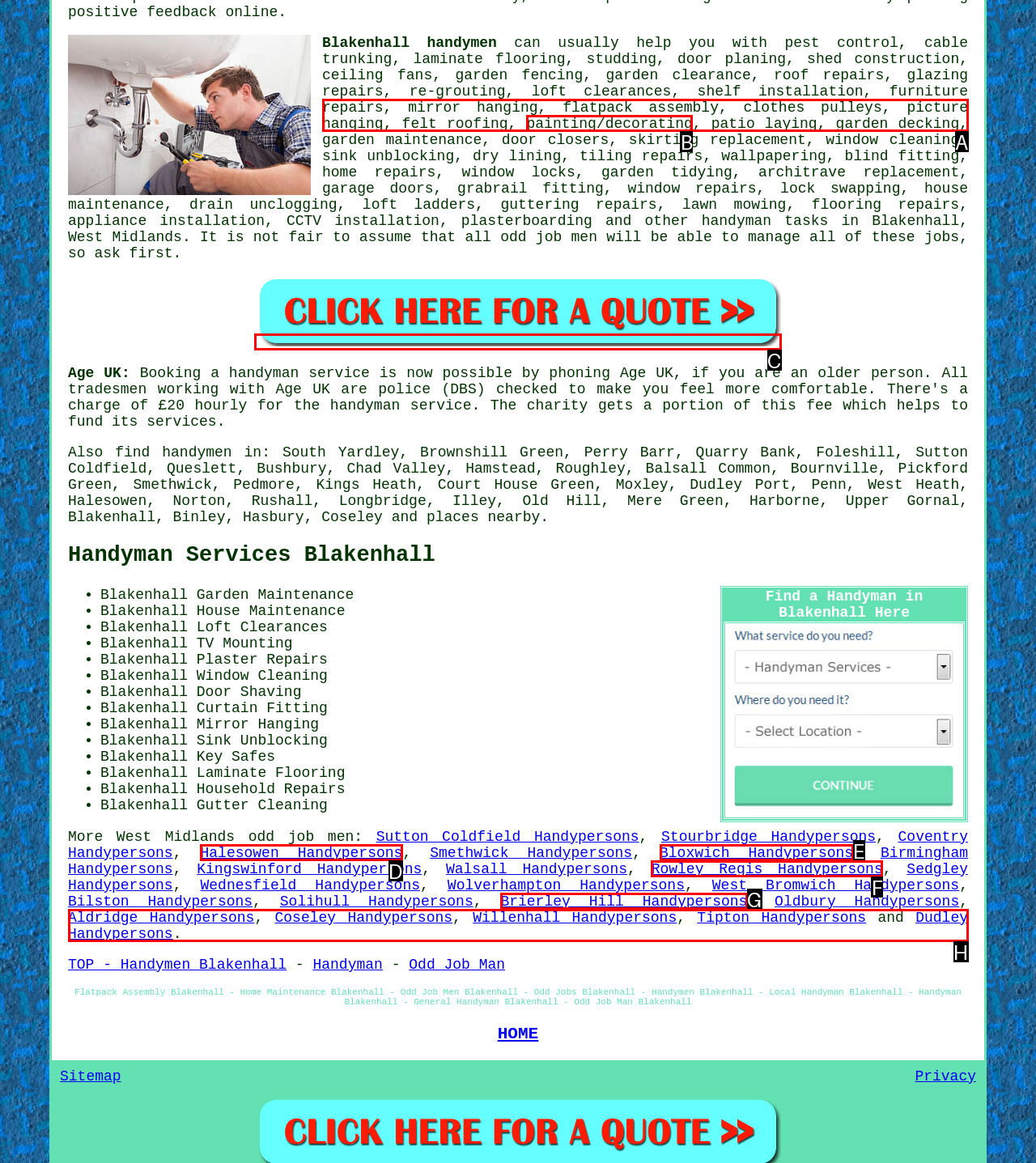Choose the HTML element to click for this instruction: Click on 'Click for Rated Handymen in Blakenhall' Answer with the letter of the correct choice from the given options.

C